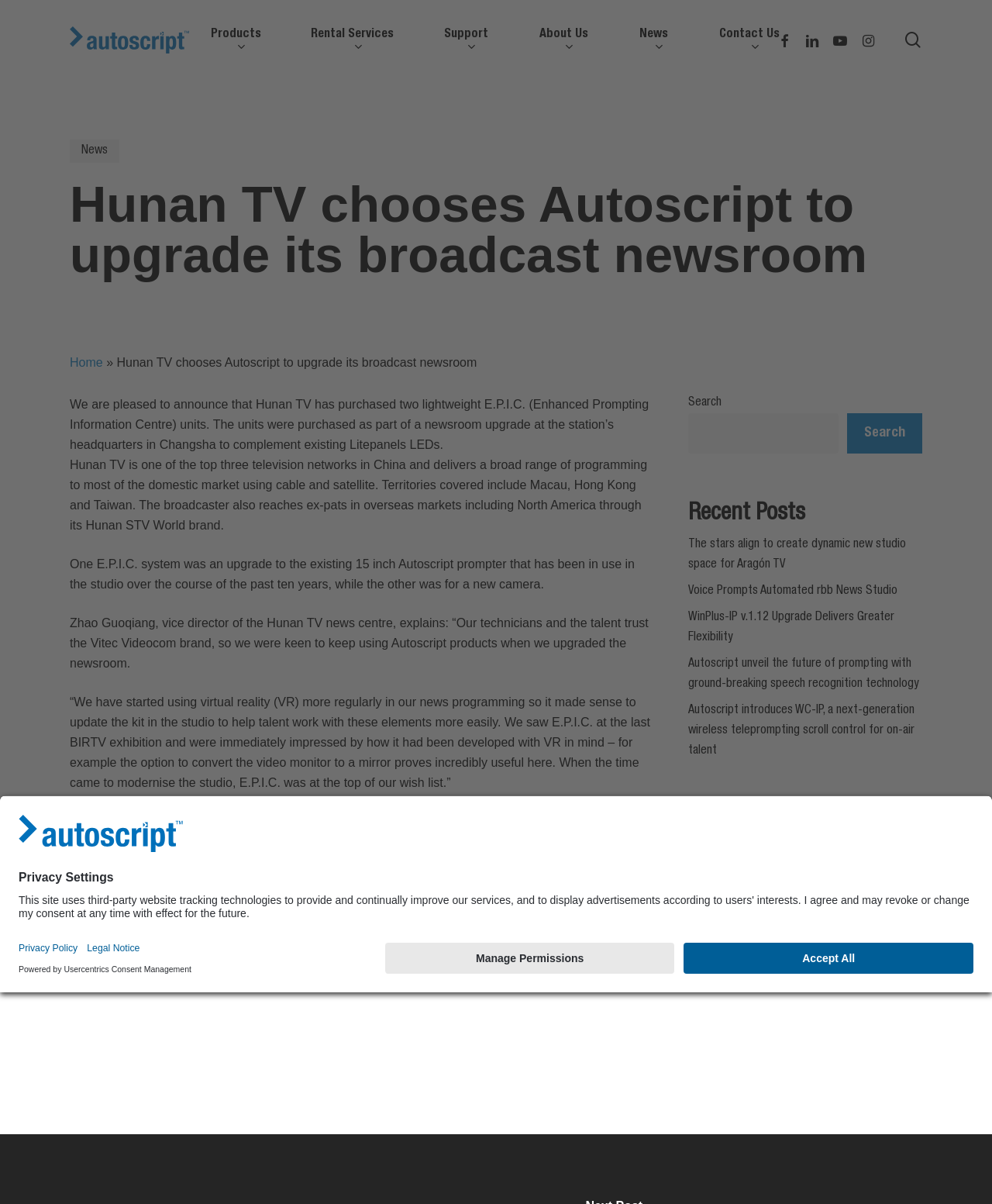Please find the bounding box coordinates of the element that must be clicked to perform the given instruction: "Go to Autoscript homepage". The coordinates should be four float numbers from 0 to 1, i.e., [left, top, right, bottom].

[0.07, 0.022, 0.191, 0.044]